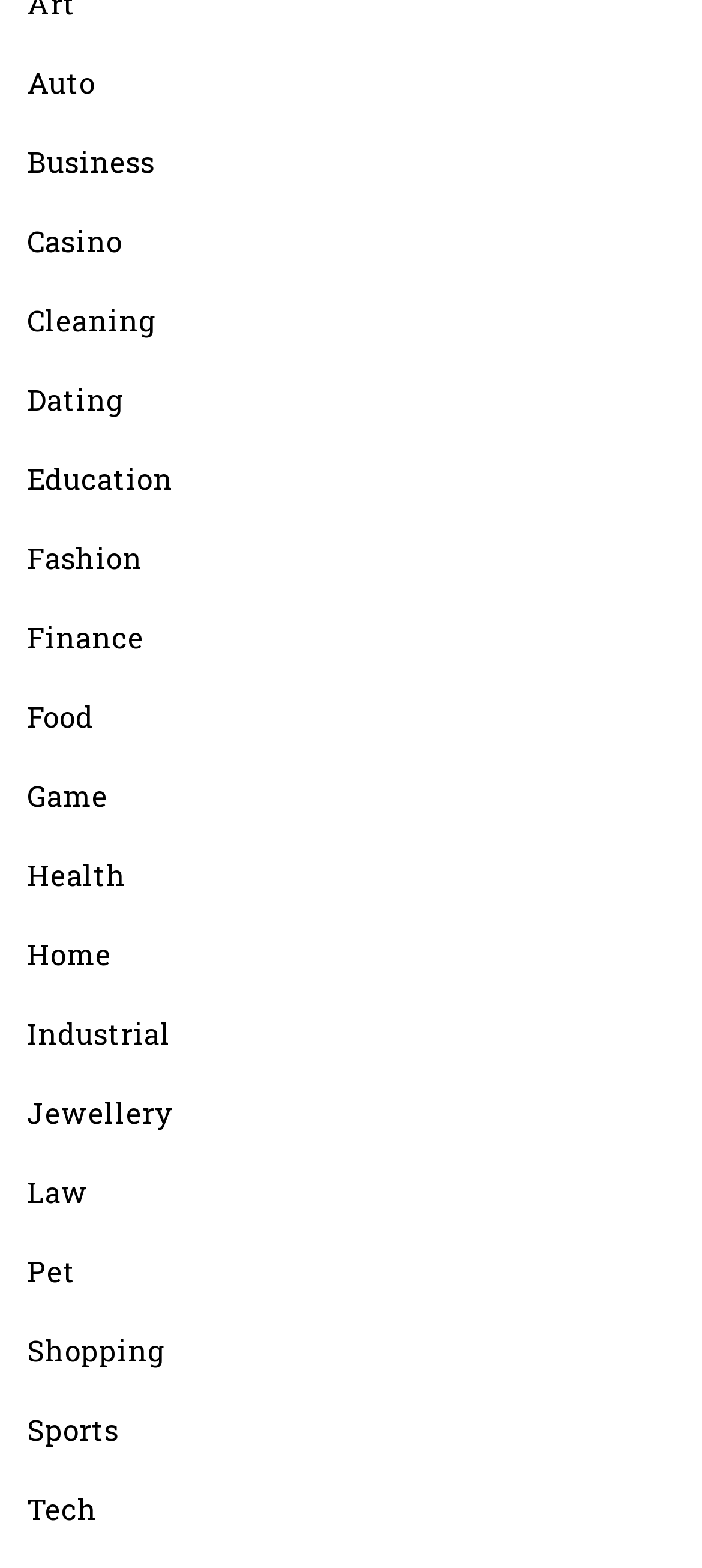Specify the bounding box coordinates for the region that must be clicked to perform the given instruction: "Click on Auto".

[0.038, 0.039, 0.136, 0.067]